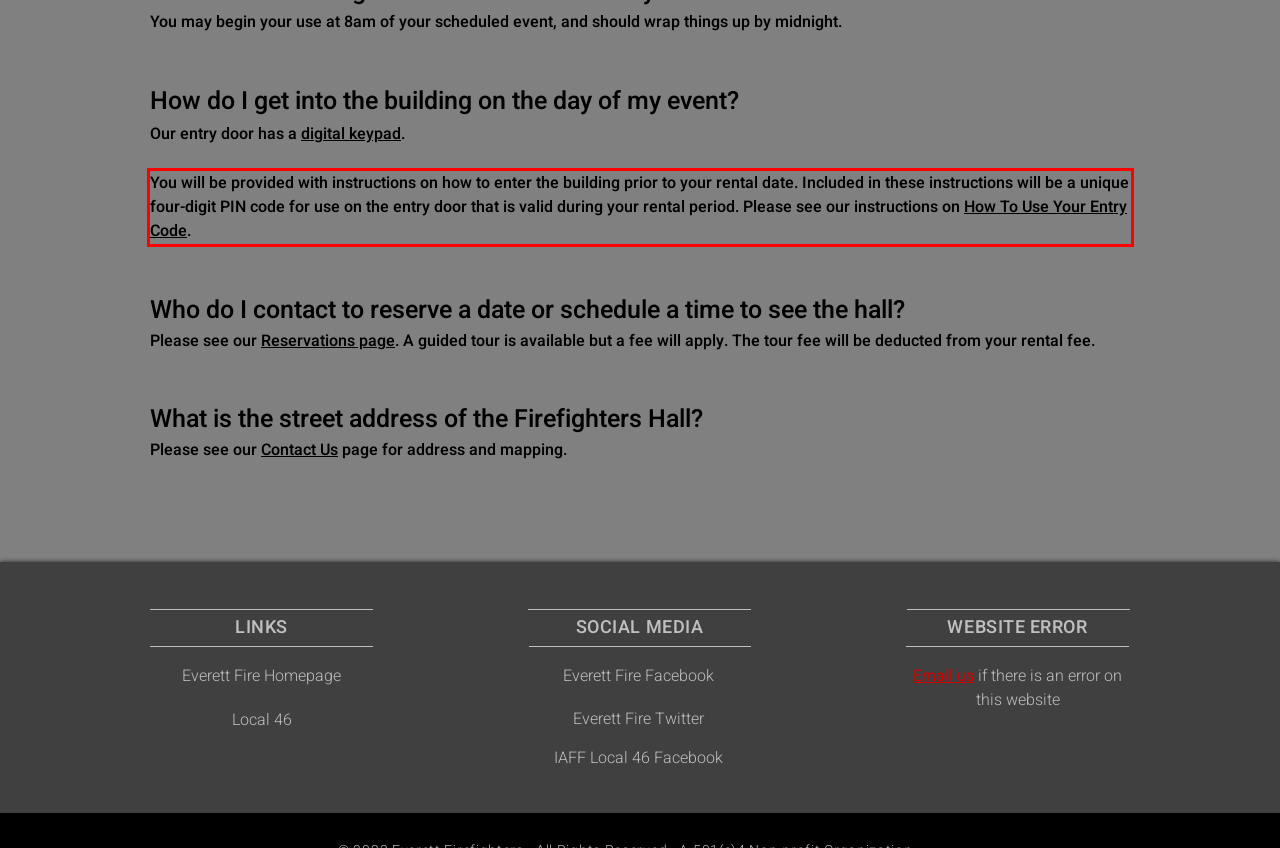You are given a screenshot with a red rectangle. Identify and extract the text within this red bounding box using OCR.

You will be provided with instructions on how to enter the building prior to your rental date. Included in these instructions will be a unique four-digit PIN code for use on the entry door that is valid during your rental period. Please see our instructions on How To Use Your Entry Code.